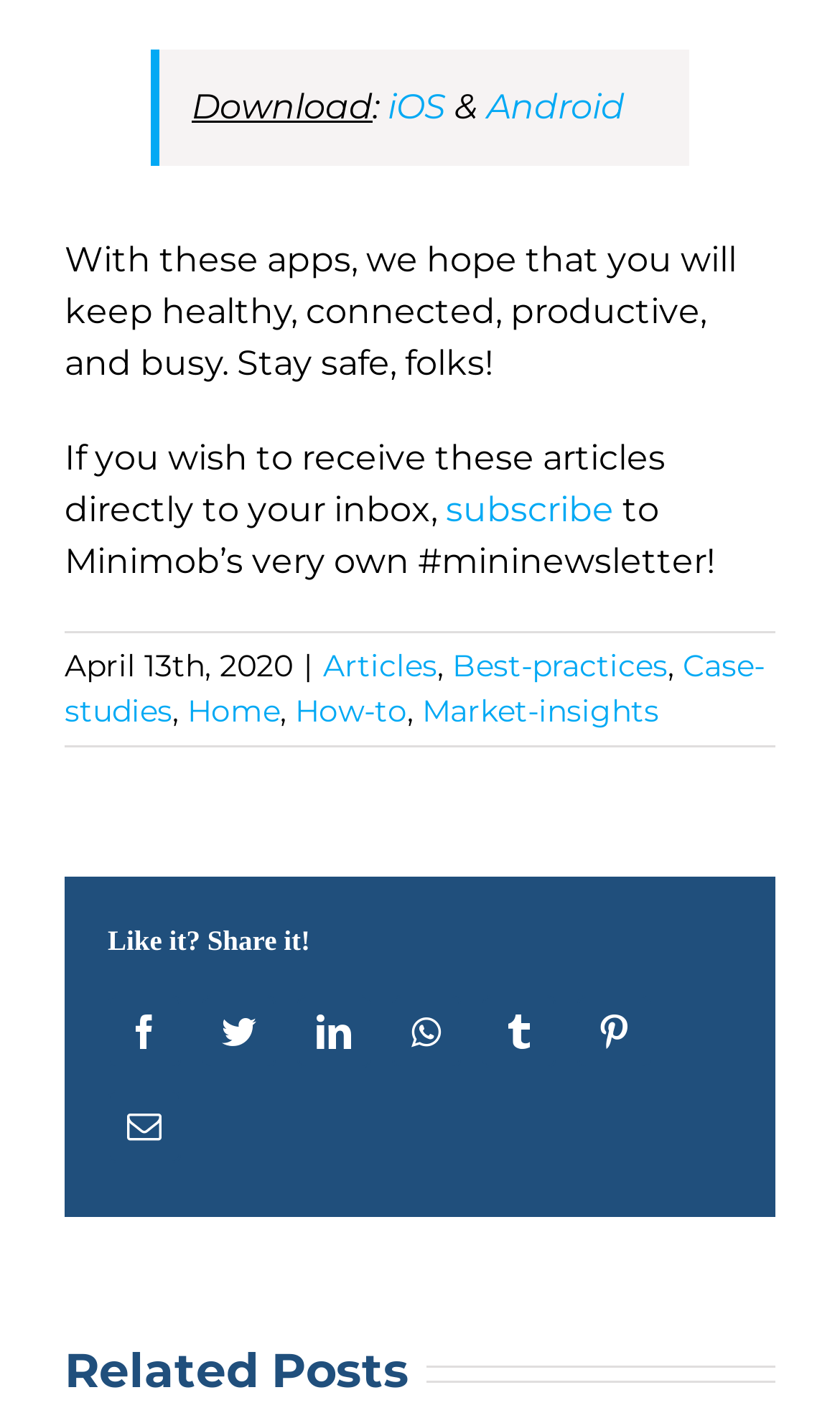Please give a concise answer to this question using a single word or phrase: 
What is the purpose of the apps mentioned?

To keep healthy, connected, productive, and busy